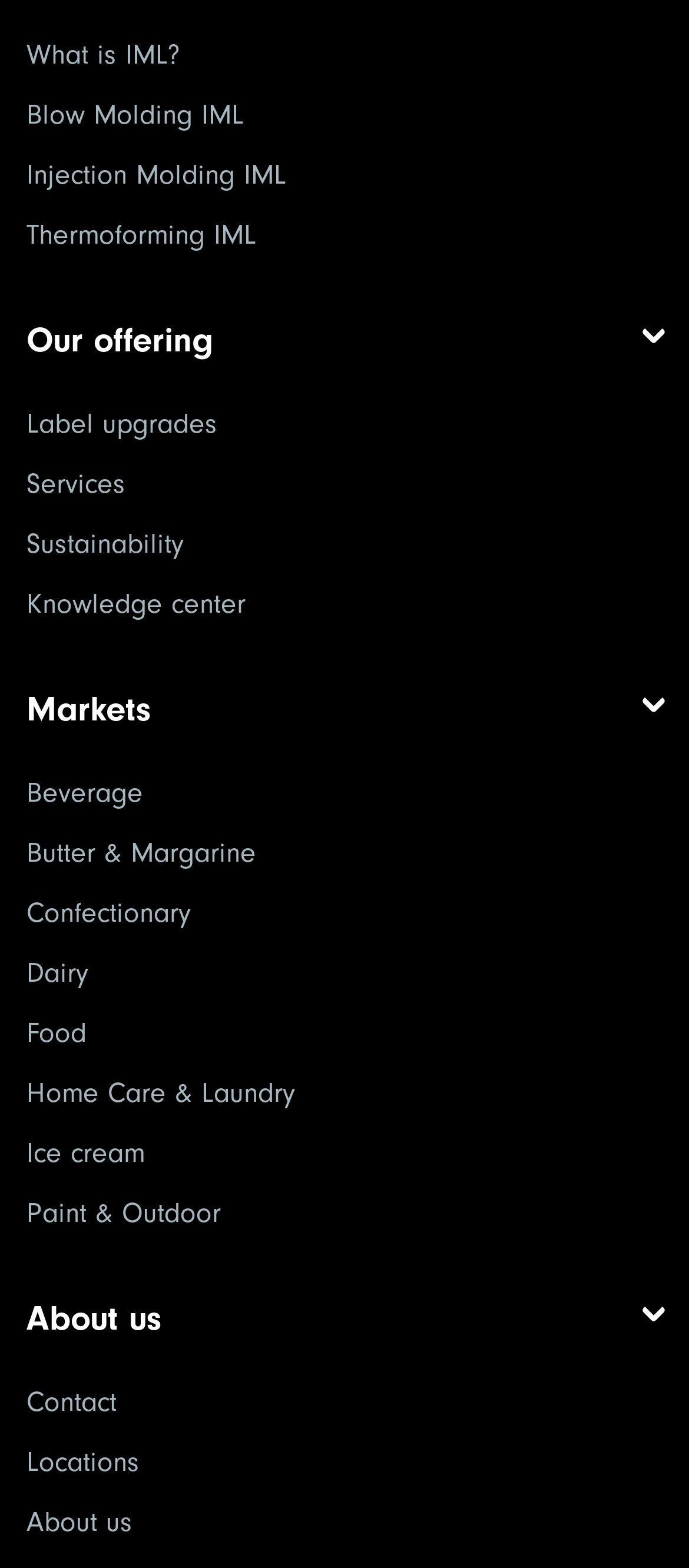What is the main category of 'Beverage'?
Please provide a single word or phrase as your answer based on the screenshot.

Markets